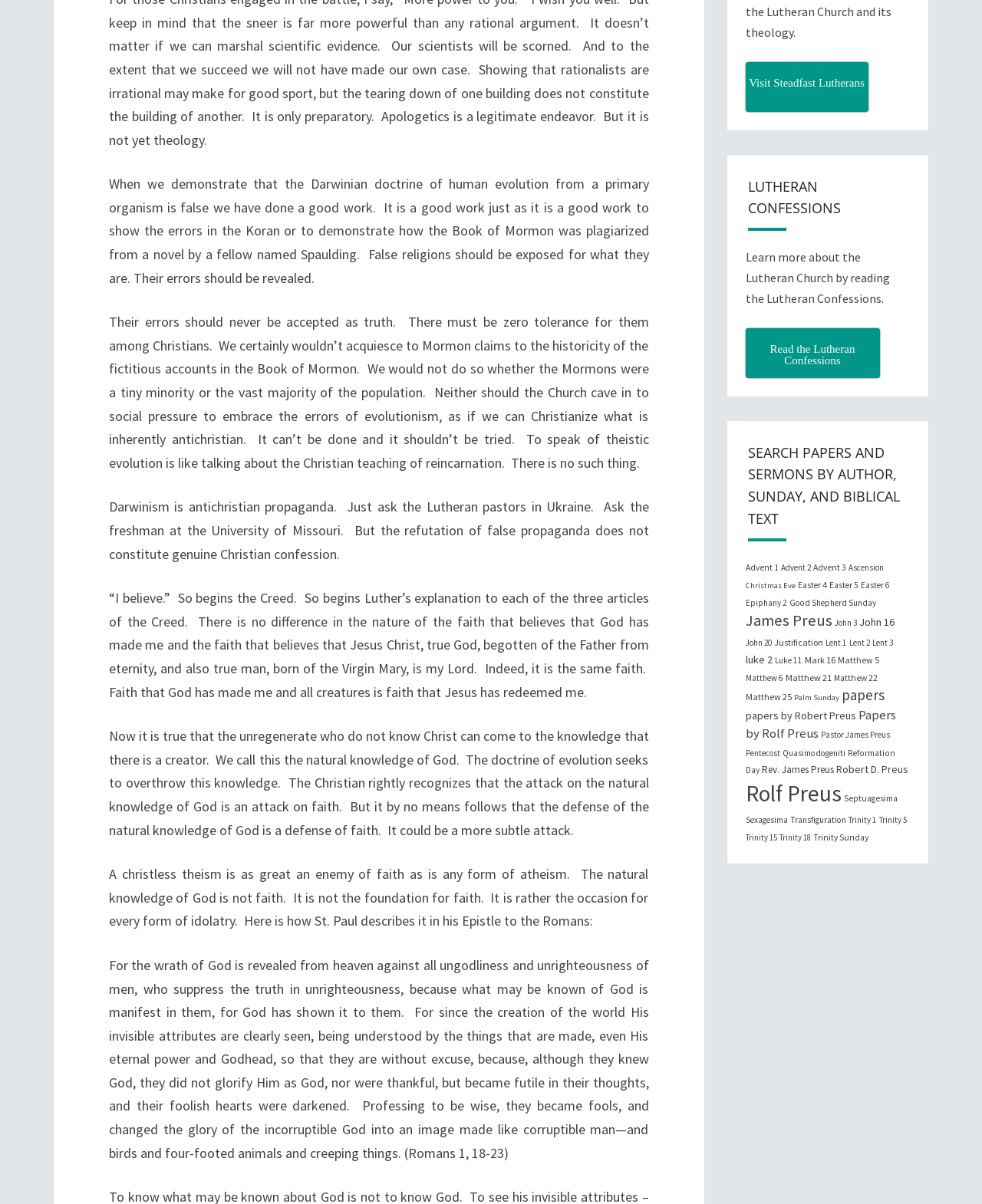What is the name of the author with 826 items?
Look at the image and provide a short answer using one word or a phrase.

Rolf Preus